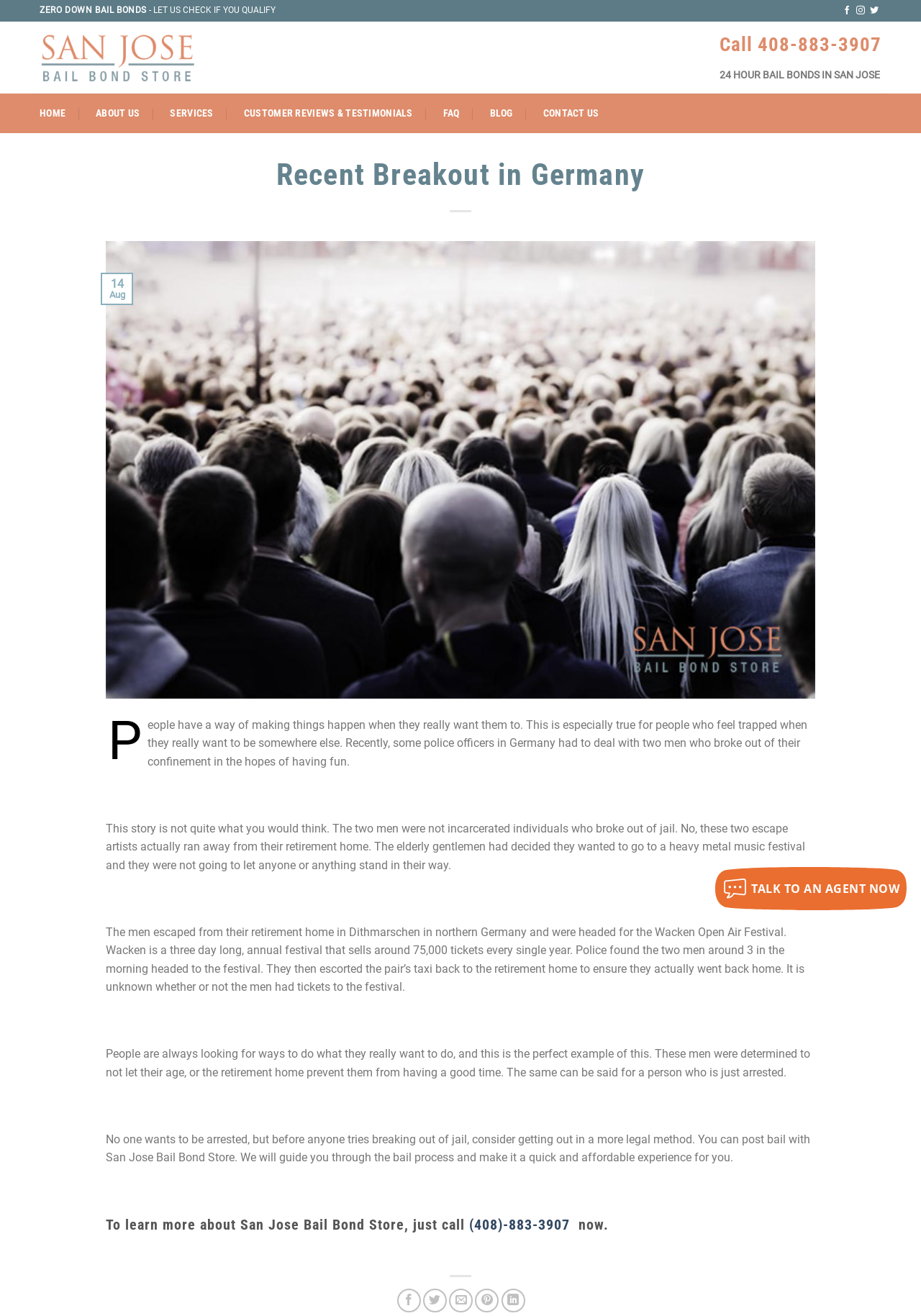Provide a brief response using a word or short phrase to this question:
What is the name of the location where the two men escaped from?

Dithmarschen